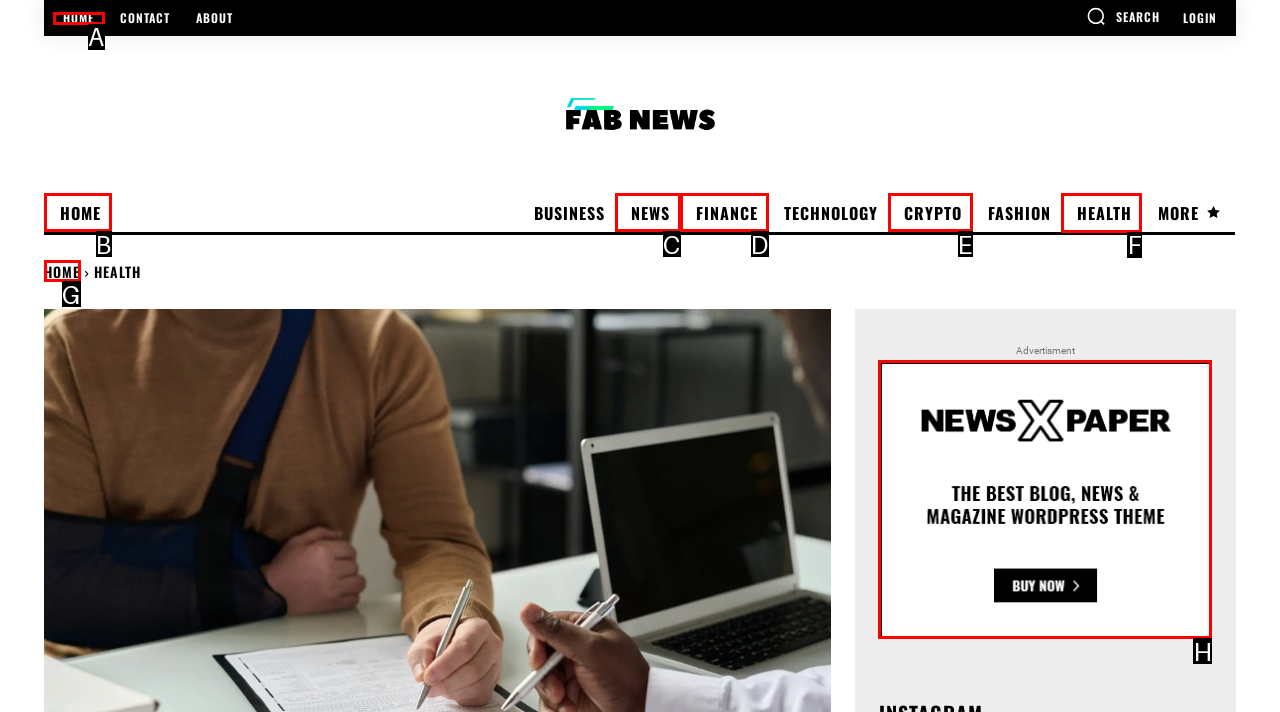Tell me which one HTML element I should click to complete the following task: click HSCL logo Answer with the option's letter from the given choices directly.

None